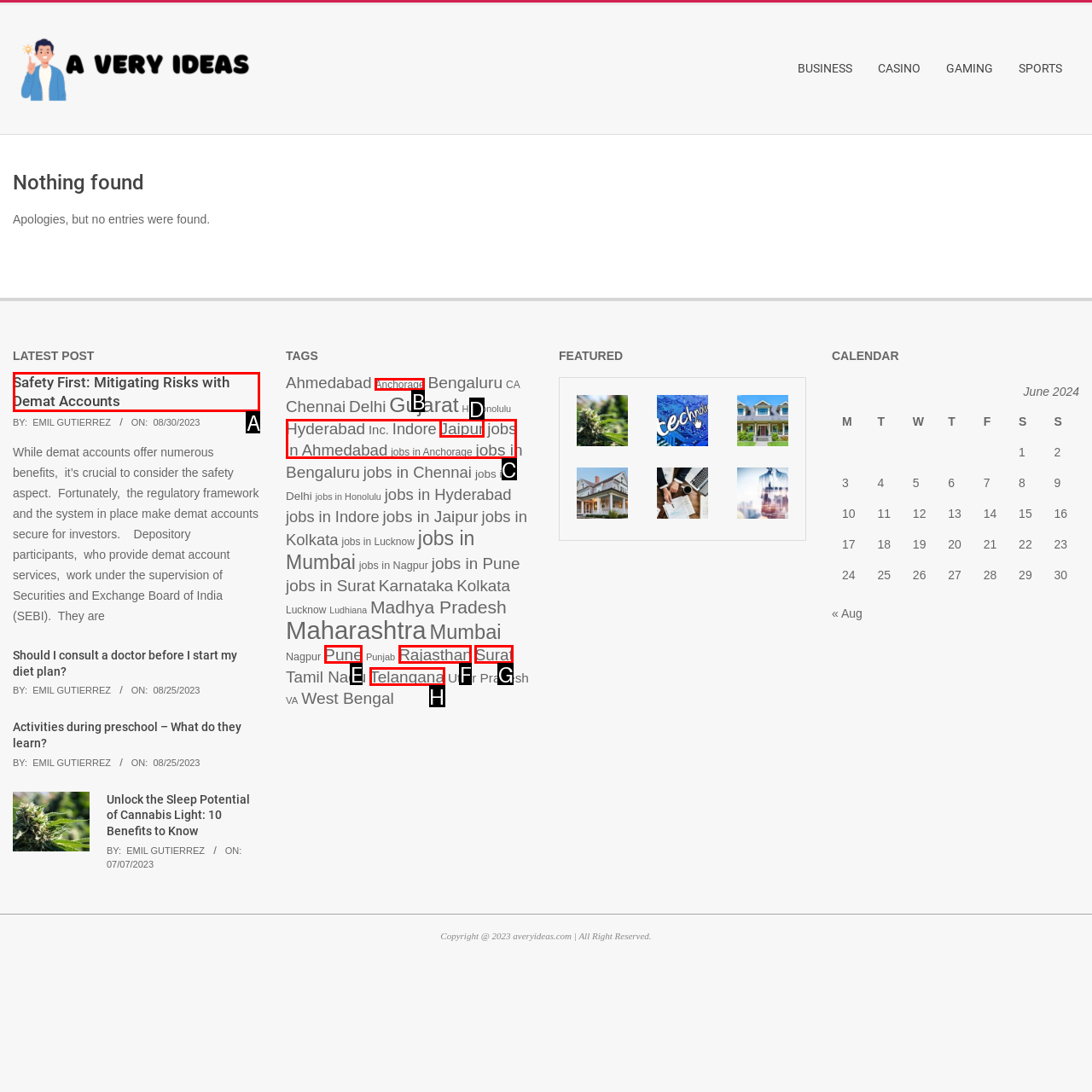Point out the specific HTML element to click to complete this task: Read the article 'Safеty First: Mitigating Risks with Dеmat Accounts' Reply with the letter of the chosen option.

A